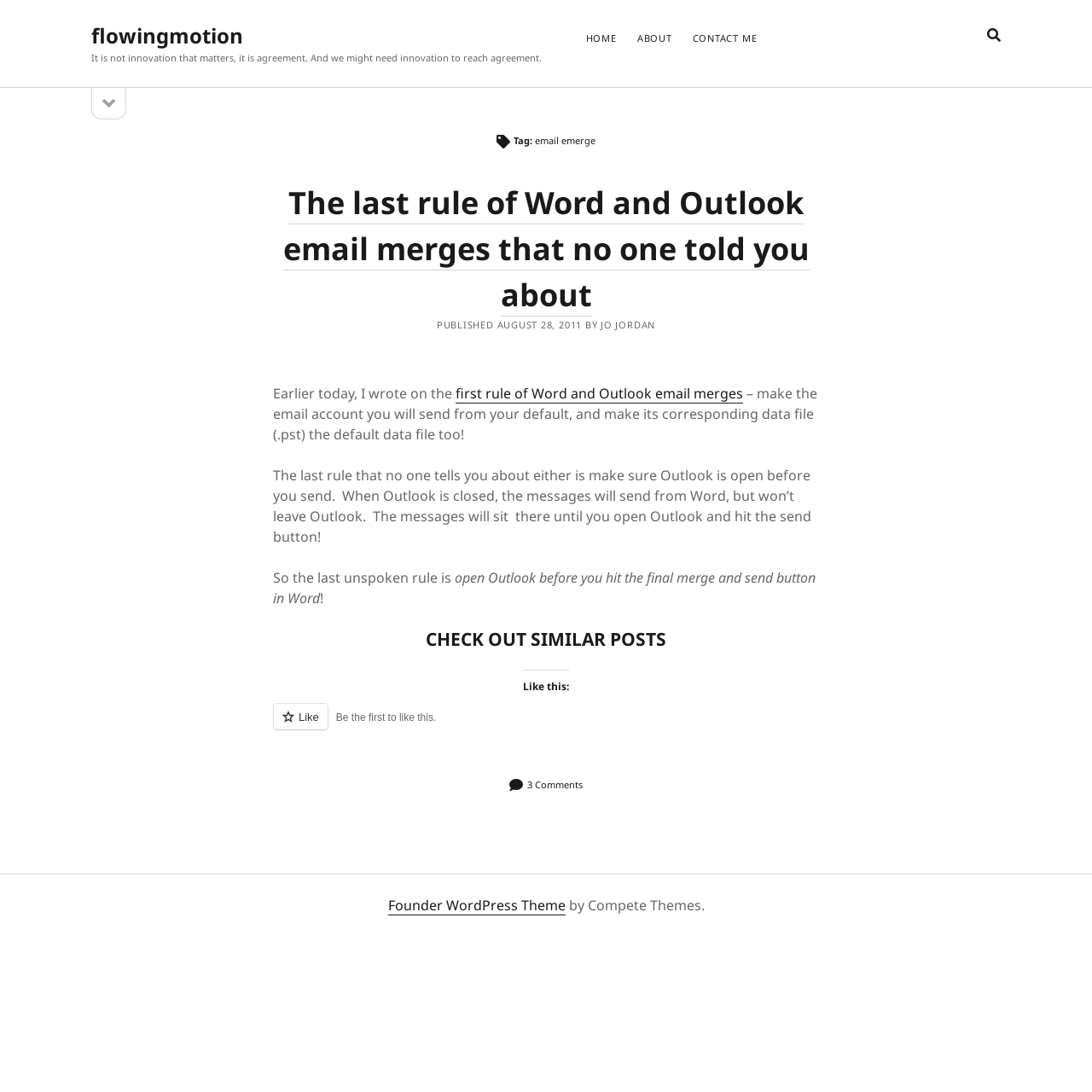Determine the bounding box coordinates for the area that should be clicked to carry out the following instruction: "search for something".

[0.896, 0.019, 0.924, 0.047]